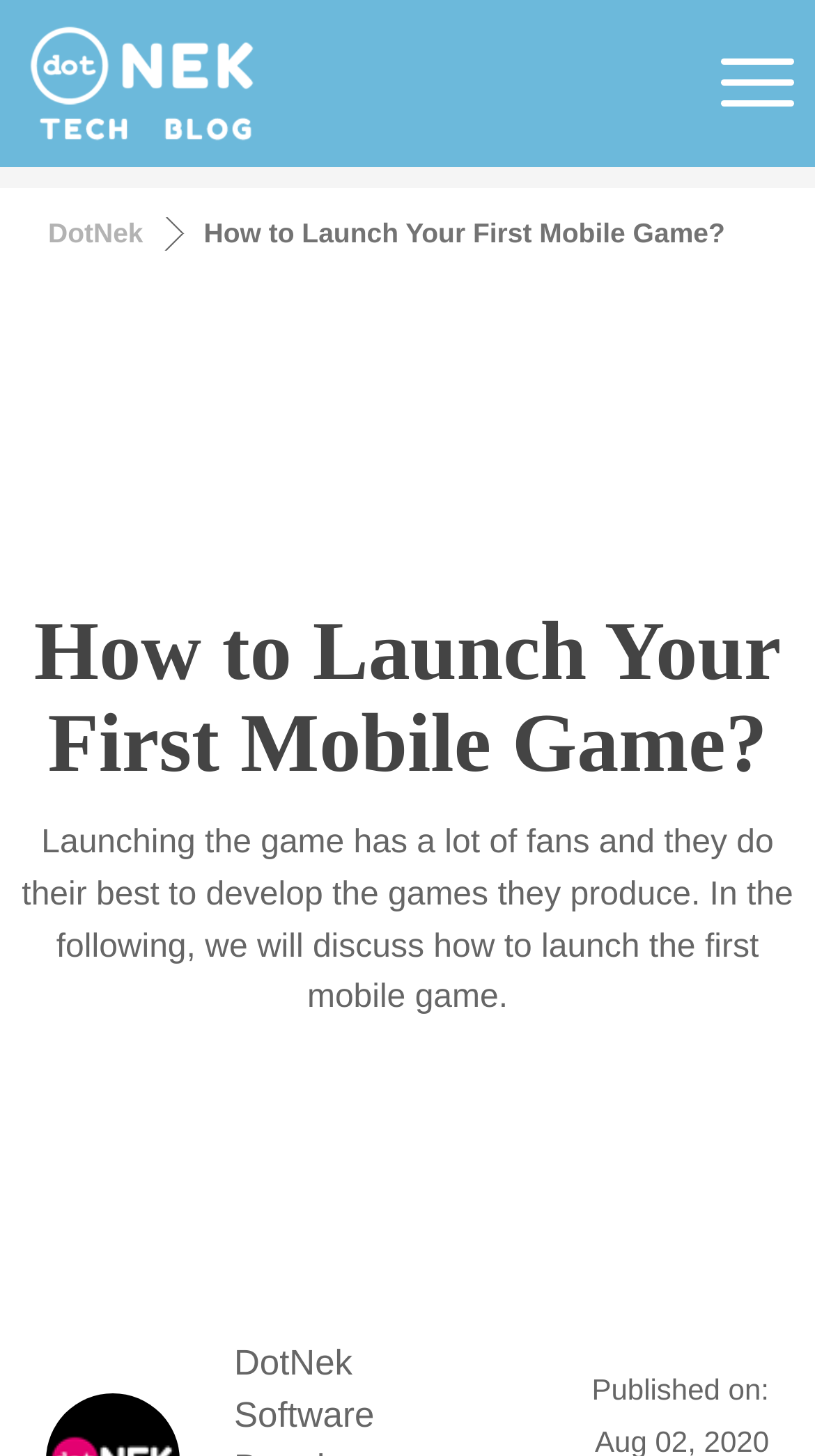Use a single word or phrase to answer the question:
What is the purpose of the article?

To discuss how to launch a mobile game